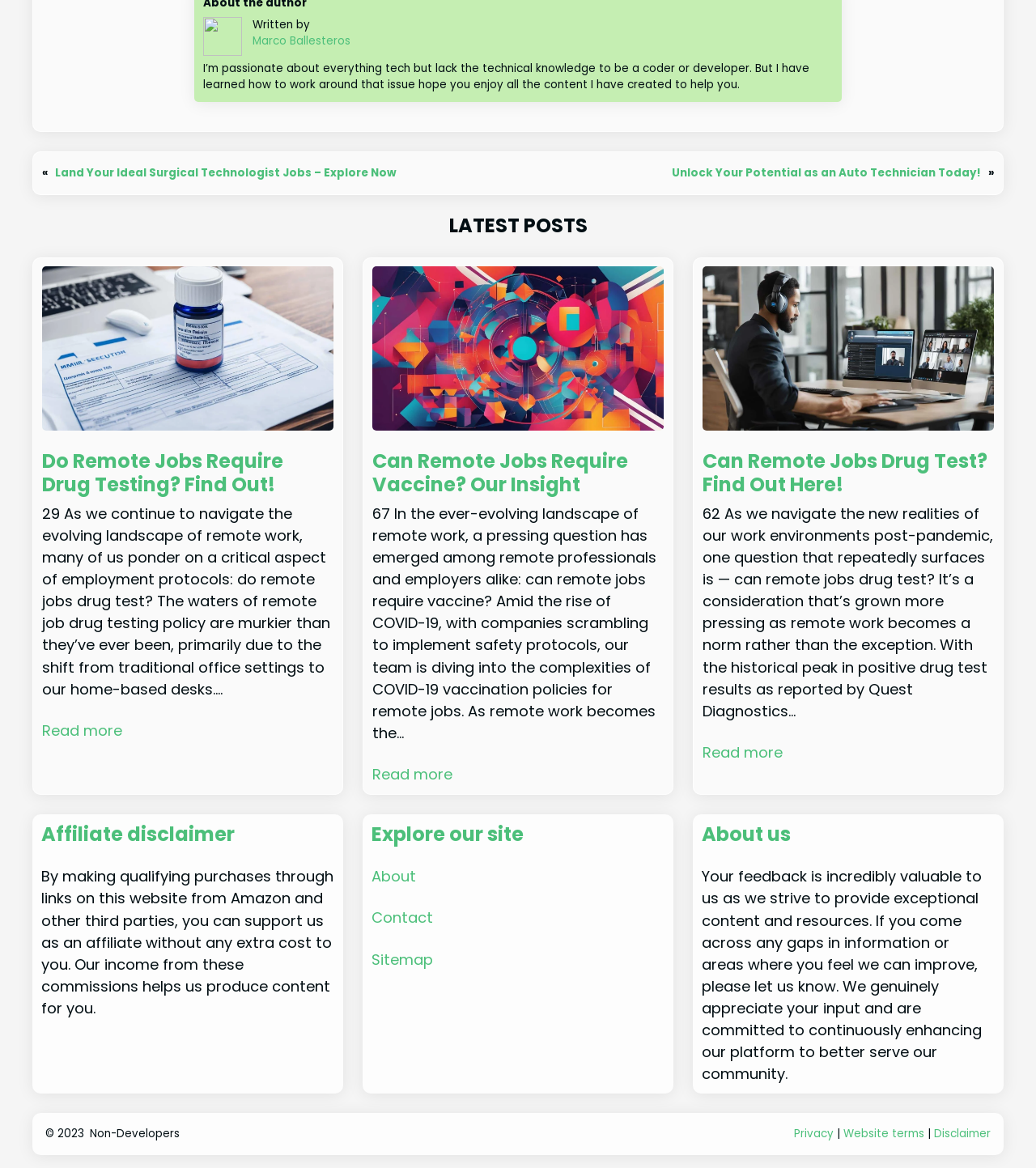Could you highlight the region that needs to be clicked to execute the instruction: "Read more about remote jobs requiring drug testing"?

[0.04, 0.616, 0.118, 0.635]